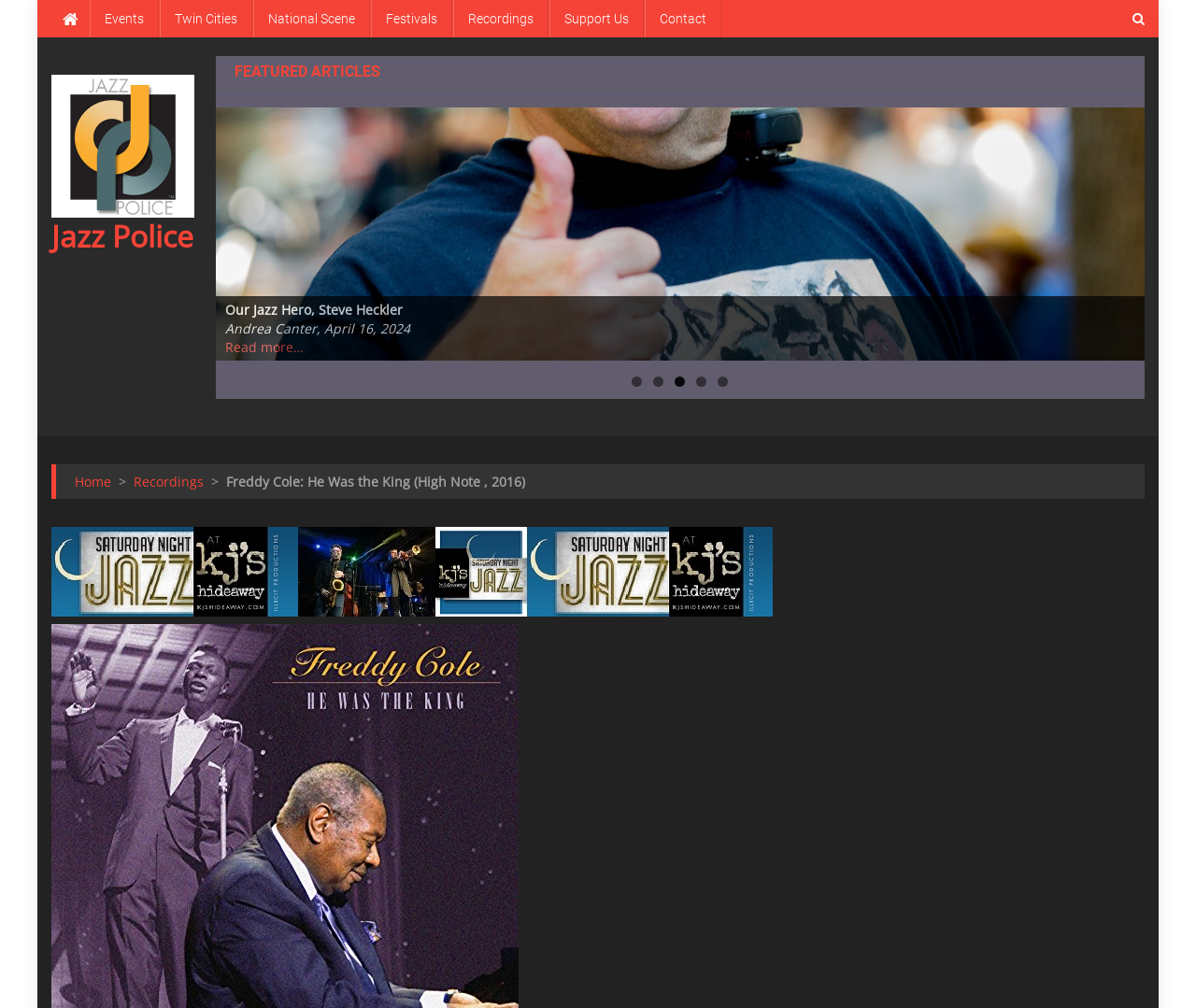What is the name of the jazz hero mentioned in the article?
Based on the image, answer the question in a detailed manner.

I read the title of the featured article and found that the jazz hero mentioned is Steve Heckler.